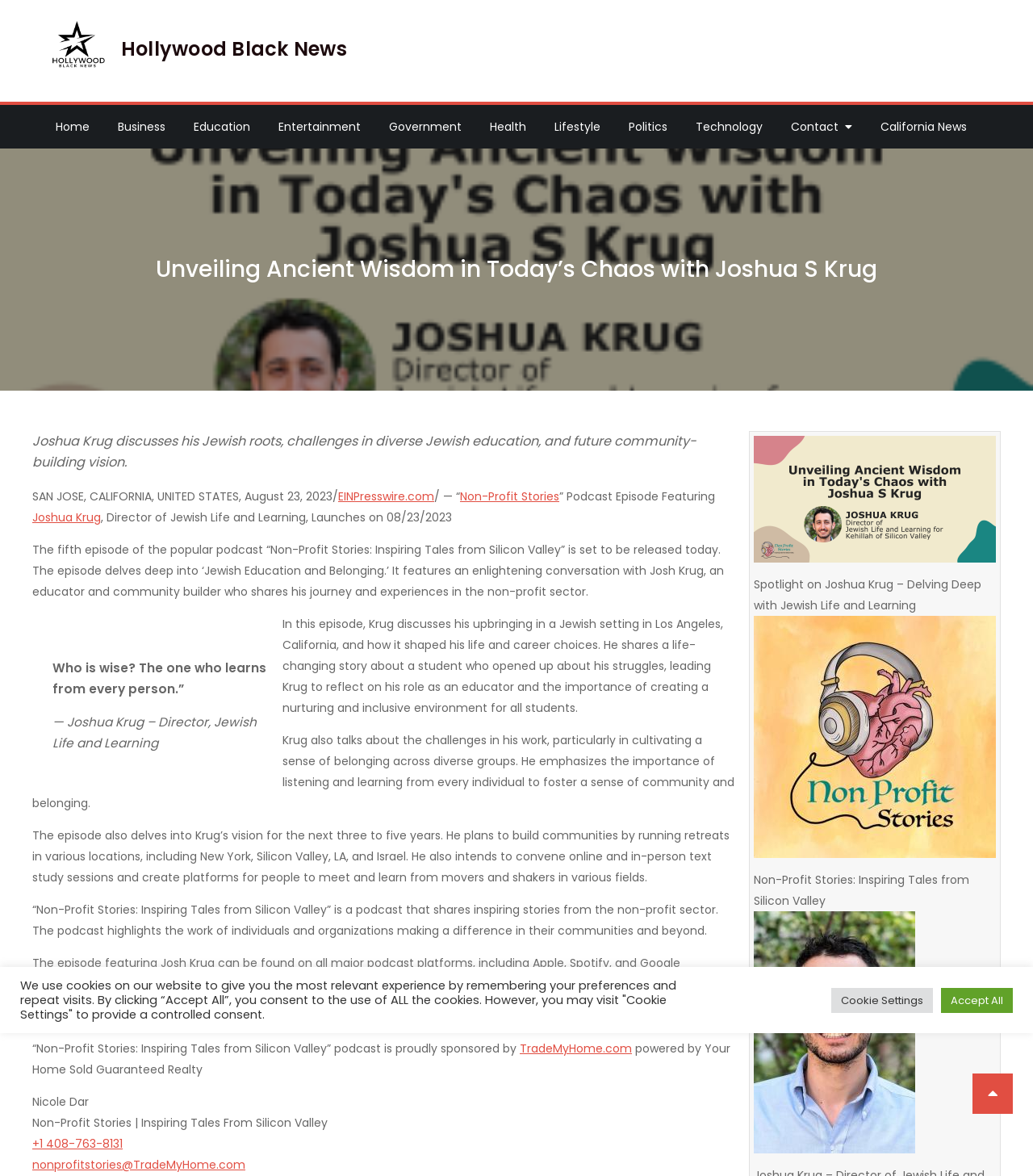Kindly determine the bounding box coordinates of the area that needs to be clicked to fulfill this instruction: "Visit the Home page".

[0.043, 0.089, 0.098, 0.126]